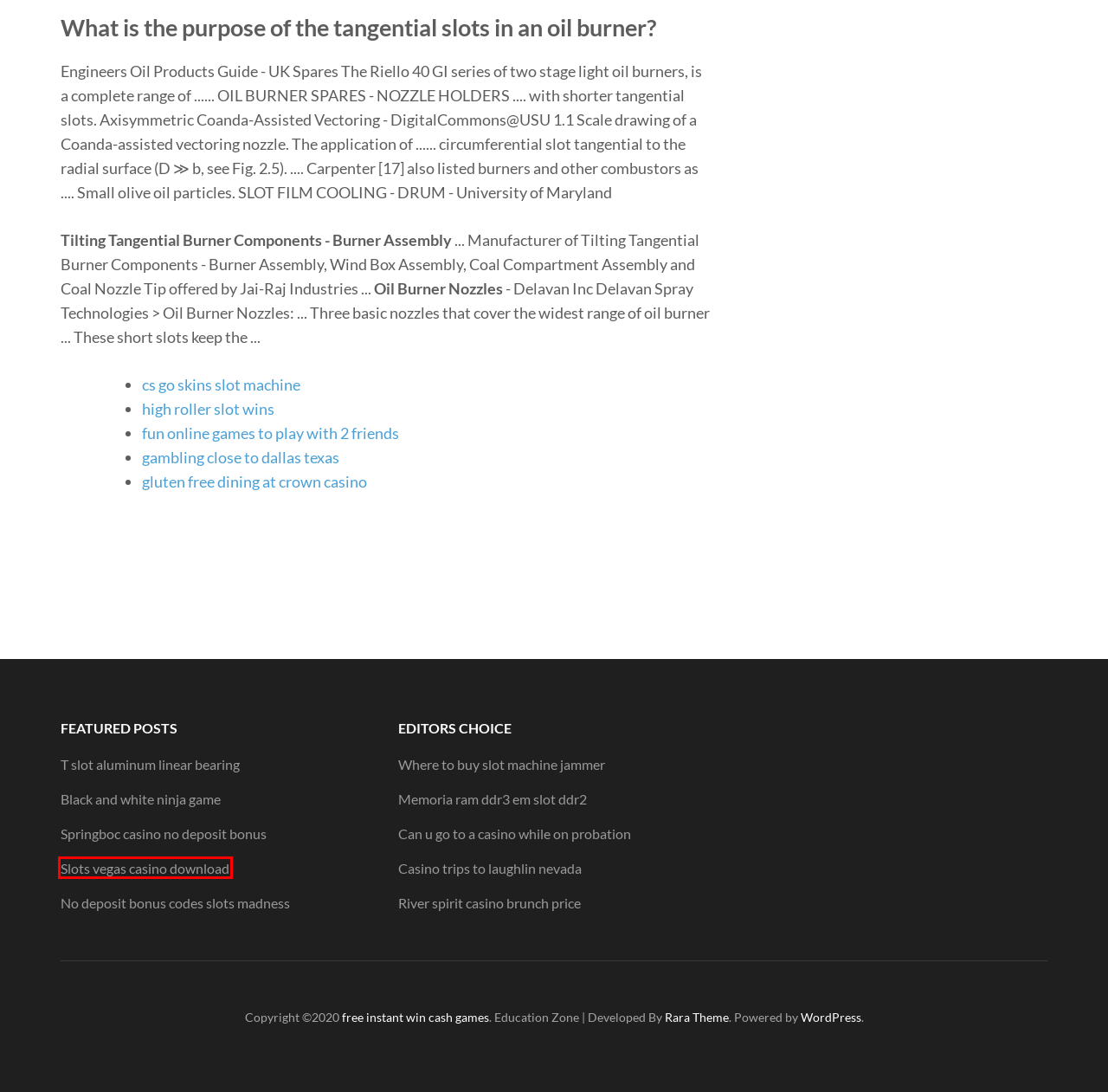You are given a screenshot of a webpage with a red rectangle bounding box around a UI element. Select the webpage description that best matches the new webpage after clicking the element in the bounding box. Here are the candidates:
A. high roller slot wins - mobilnyeigryoml.web.app
B. Gambling close to dallas texas pduof
C. Black and white ninja game xtoiq
D. T slot aluminum linear bearing vbpli
E. Memoria ram ddr3 em slot ddr2 xkxzo
F. Slots vegas casino download lpvvb
G. Springboc casino no deposit bonus egqdq
H. River spirit casino brunch price zxmpc

F